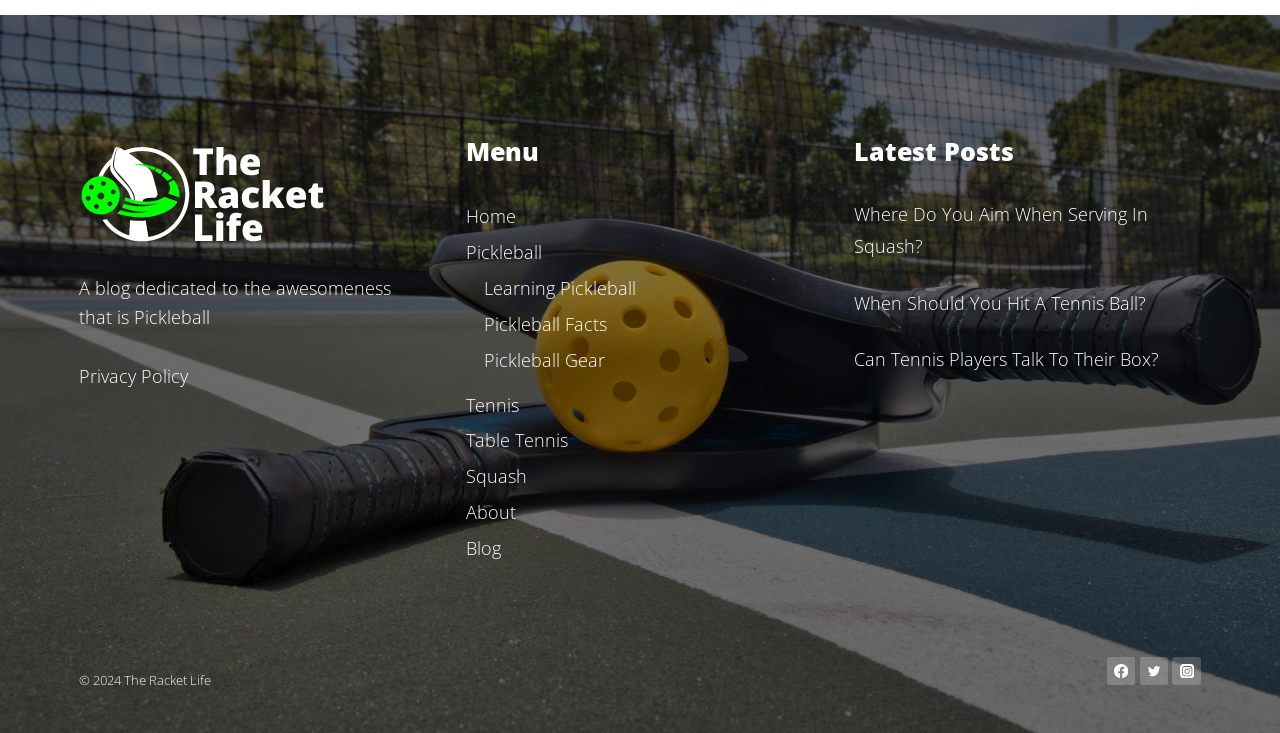Please identify the bounding box coordinates of the clickable region that I should interact with to perform the following instruction: "Read the 'Latest Posts' section". The coordinates should be expressed as four float numbers between 0 and 1, i.e., [left, top, right, bottom].

[0.667, 0.185, 0.938, 0.229]